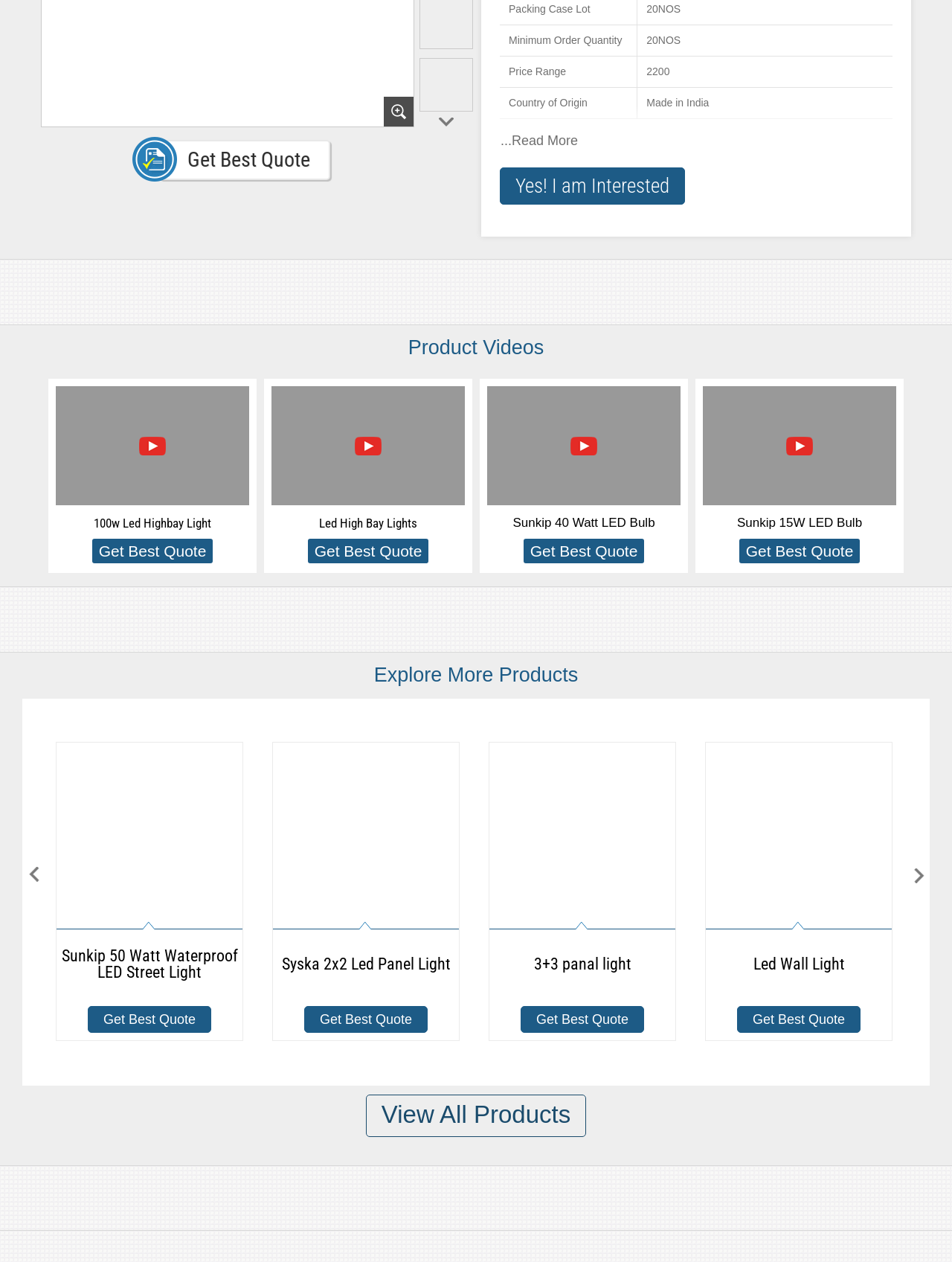Locate the bounding box coordinates of the region to be clicked to comply with the following instruction: "Explore more products". The coordinates must be four float numbers between 0 and 1, in the form [left, top, right, bottom].

[0.023, 0.528, 0.977, 0.542]